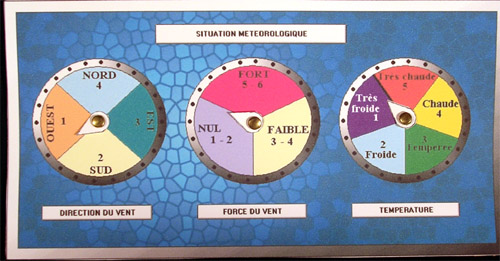Please provide a comprehensive answer to the question below using the information from the image: What is the range of wind force values?

The wind force values on the center dial range from 1 to 6, with sections labeled 'NUL' (calm) to 'FAIBLE' (weak), indicating varying wind strengths.